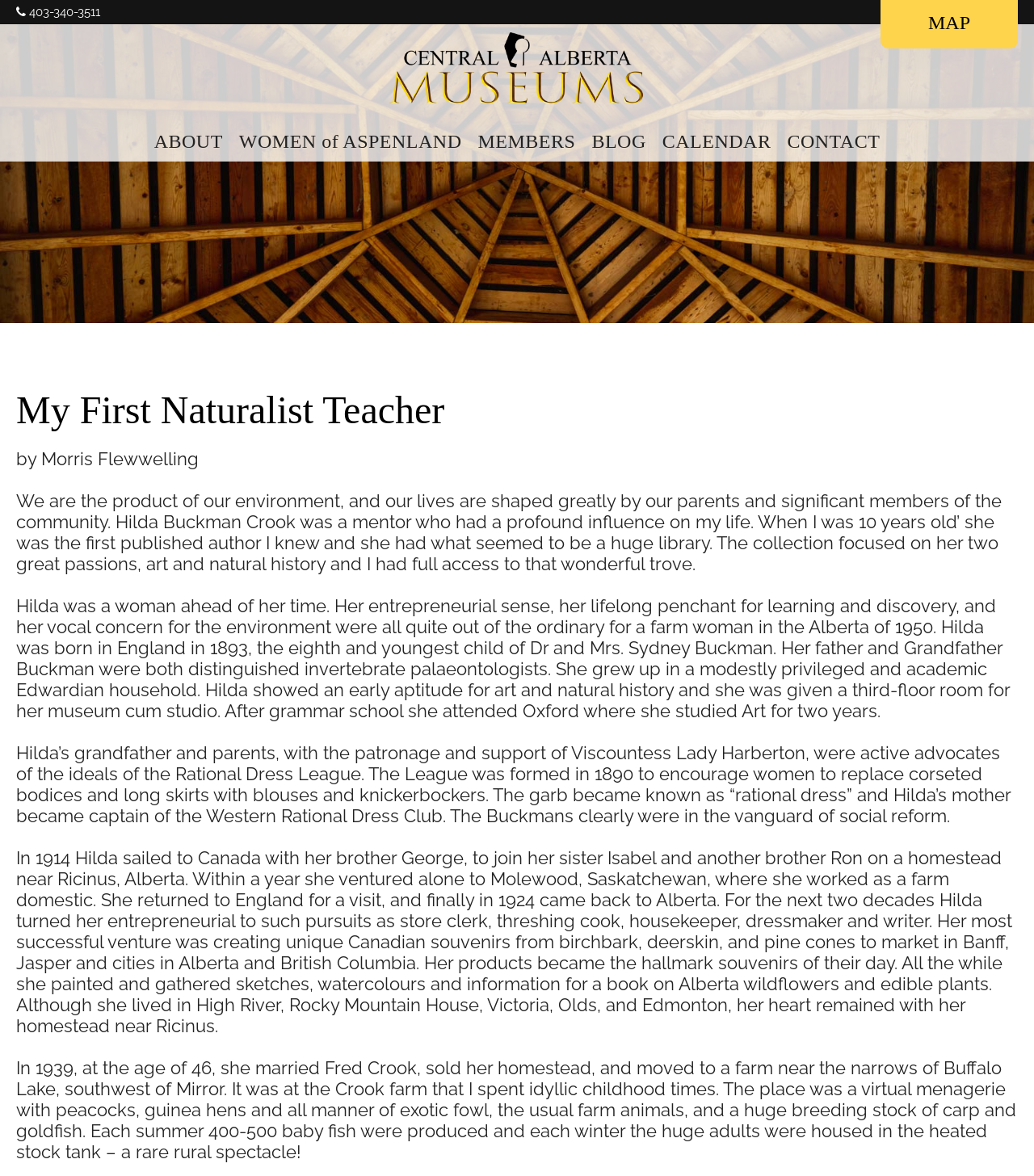Highlight the bounding box coordinates of the region I should click on to meet the following instruction: "Read about technology".

None